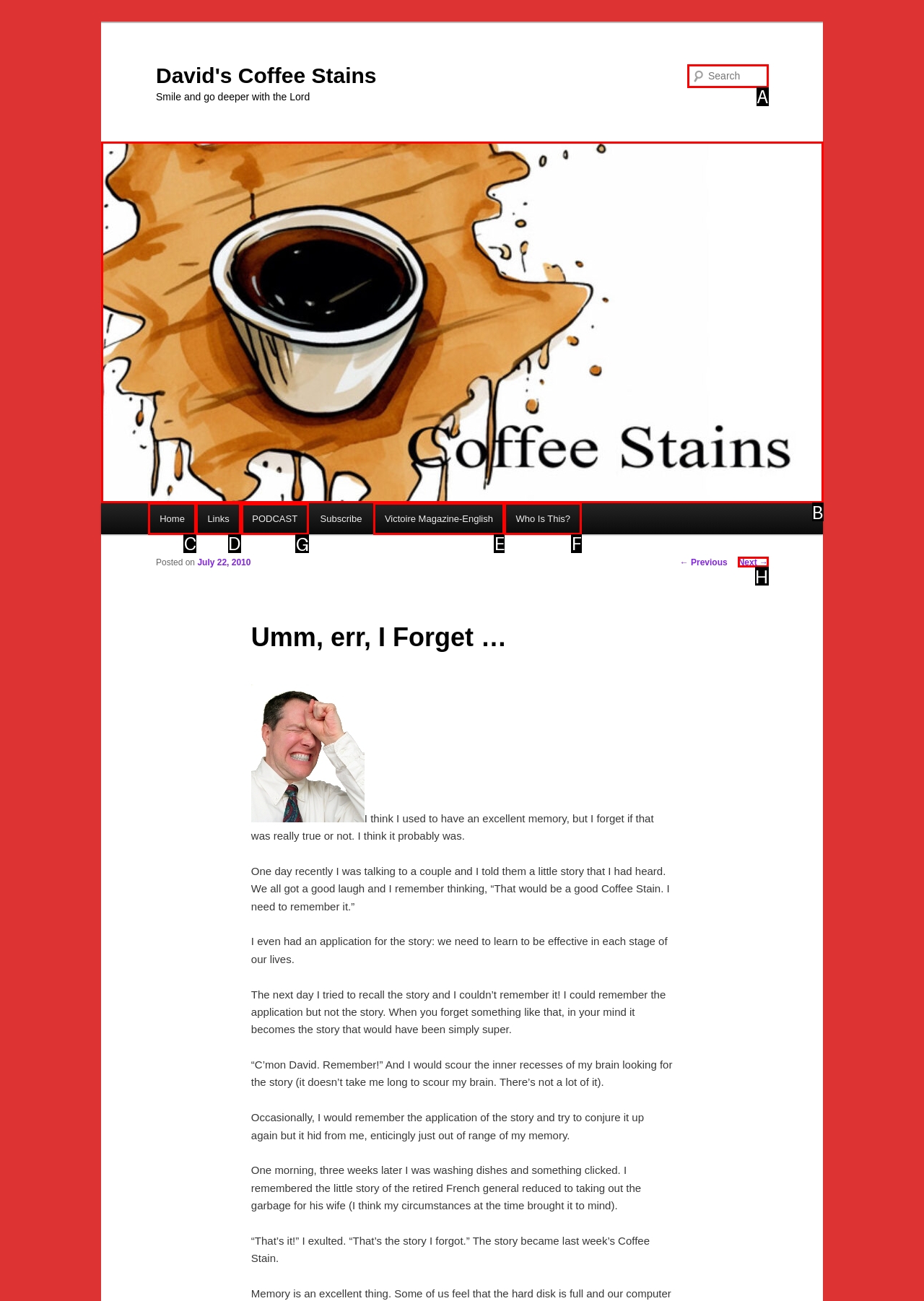Choose the UI element to click on to achieve this task: Listen to the podcast. Reply with the letter representing the selected element.

G